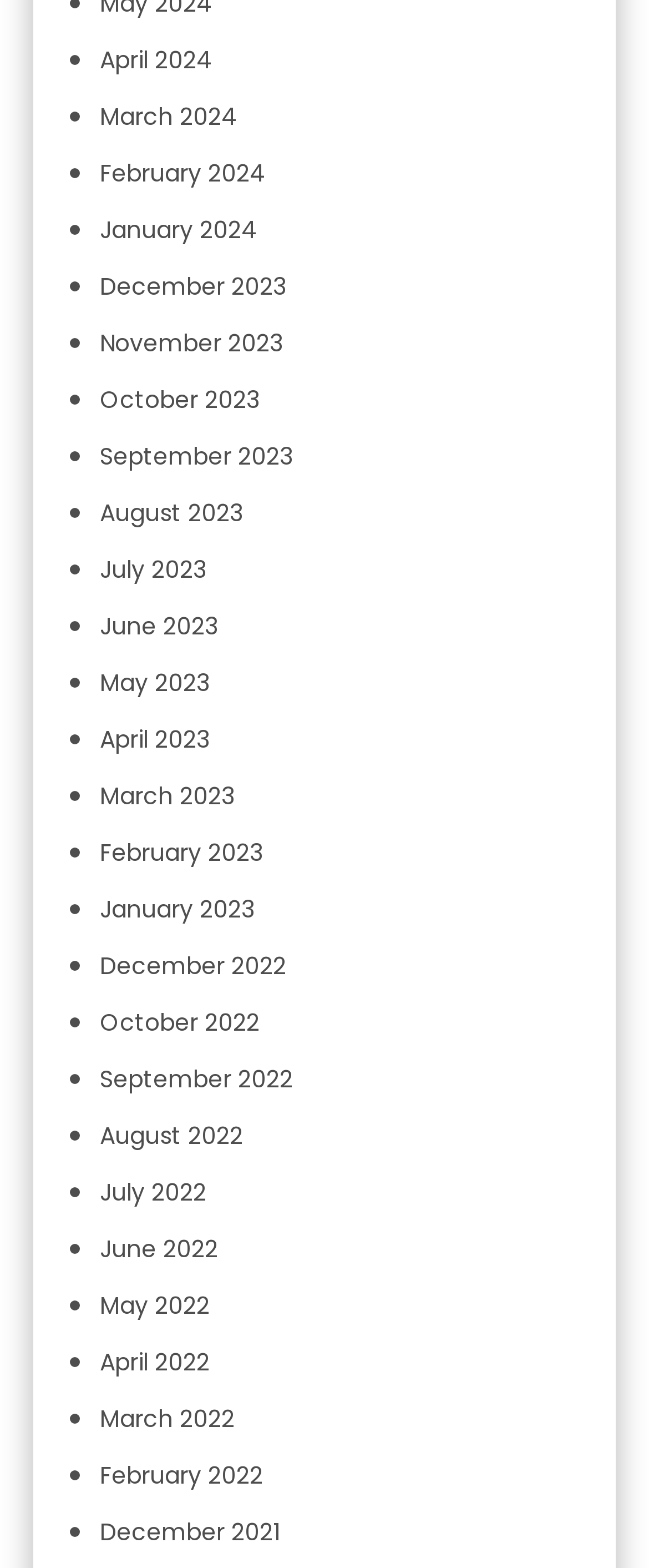Are the months listed in chronological order?
Analyze the image and deliver a detailed answer to the question.

I examined the list of links with month names and found that they are listed in chronological order, with the latest month (April 2024) at the top and the earliest month (December 2021) at the bottom.